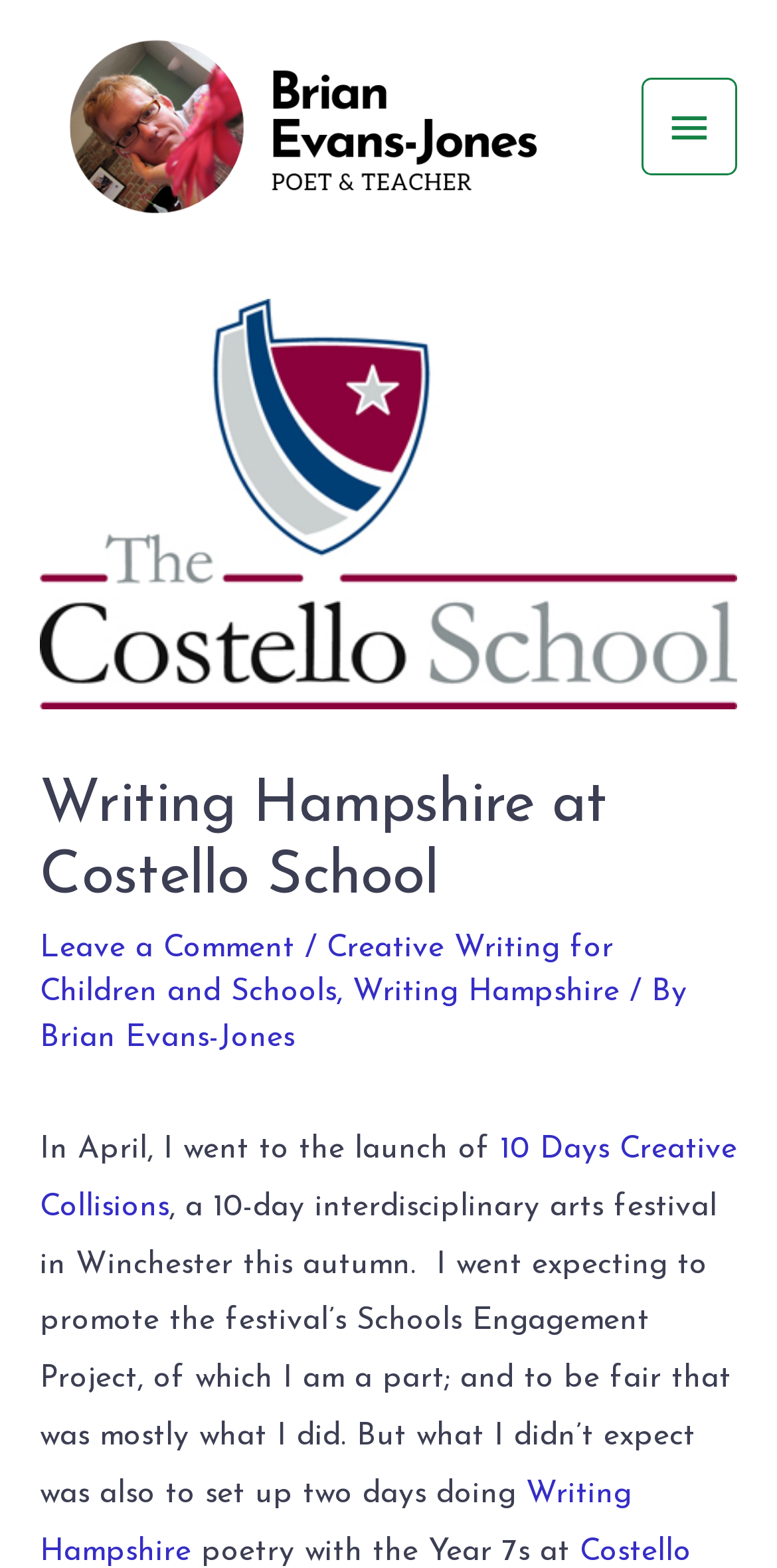Please mark the bounding box coordinates of the area that should be clicked to carry out the instruction: "Check Imprint".

None